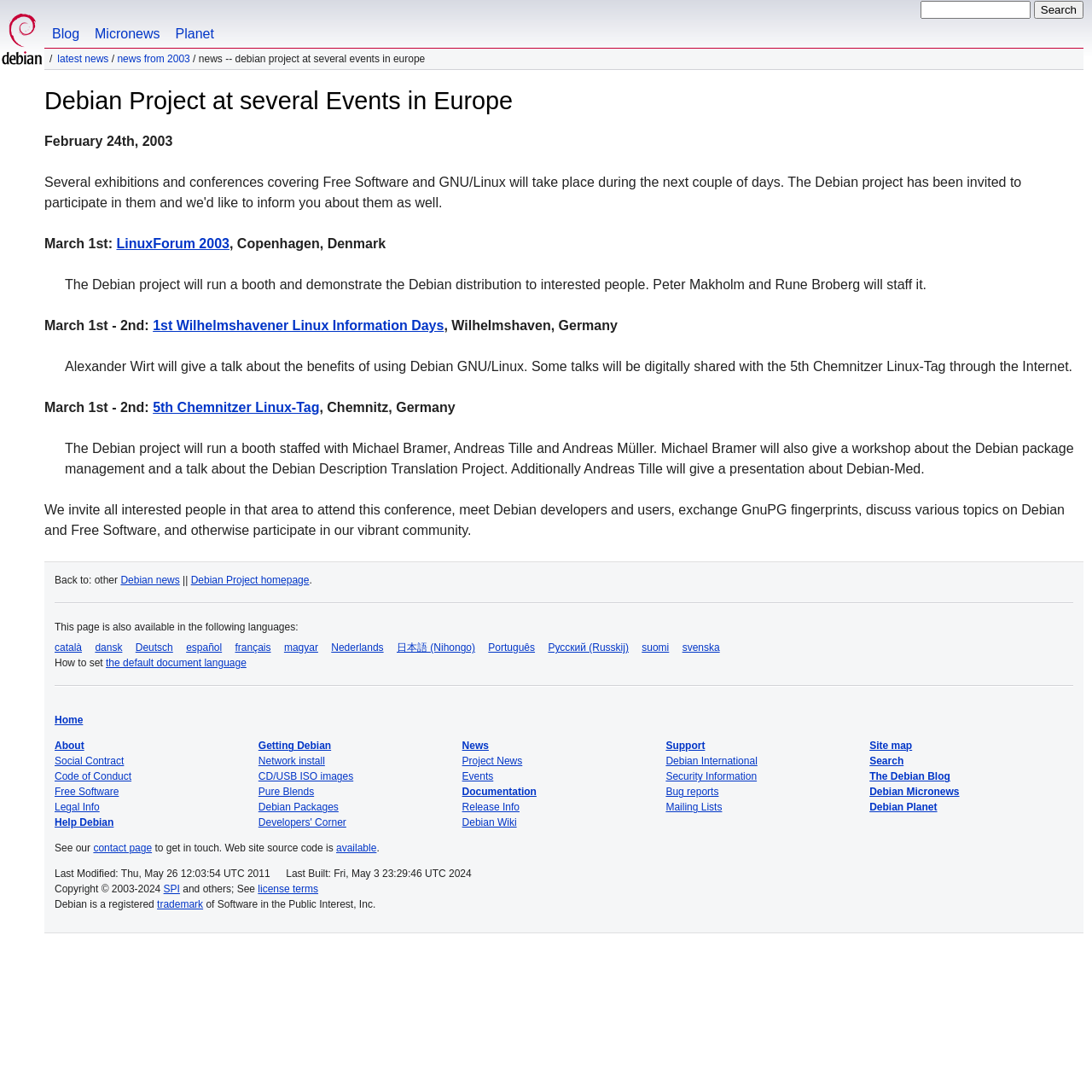Extract the bounding box coordinates for the UI element described by the text: "Debian Wiki". The coordinates should be in the form of [left, top, right, bottom] with values between 0 and 1.

[0.423, 0.748, 0.473, 0.759]